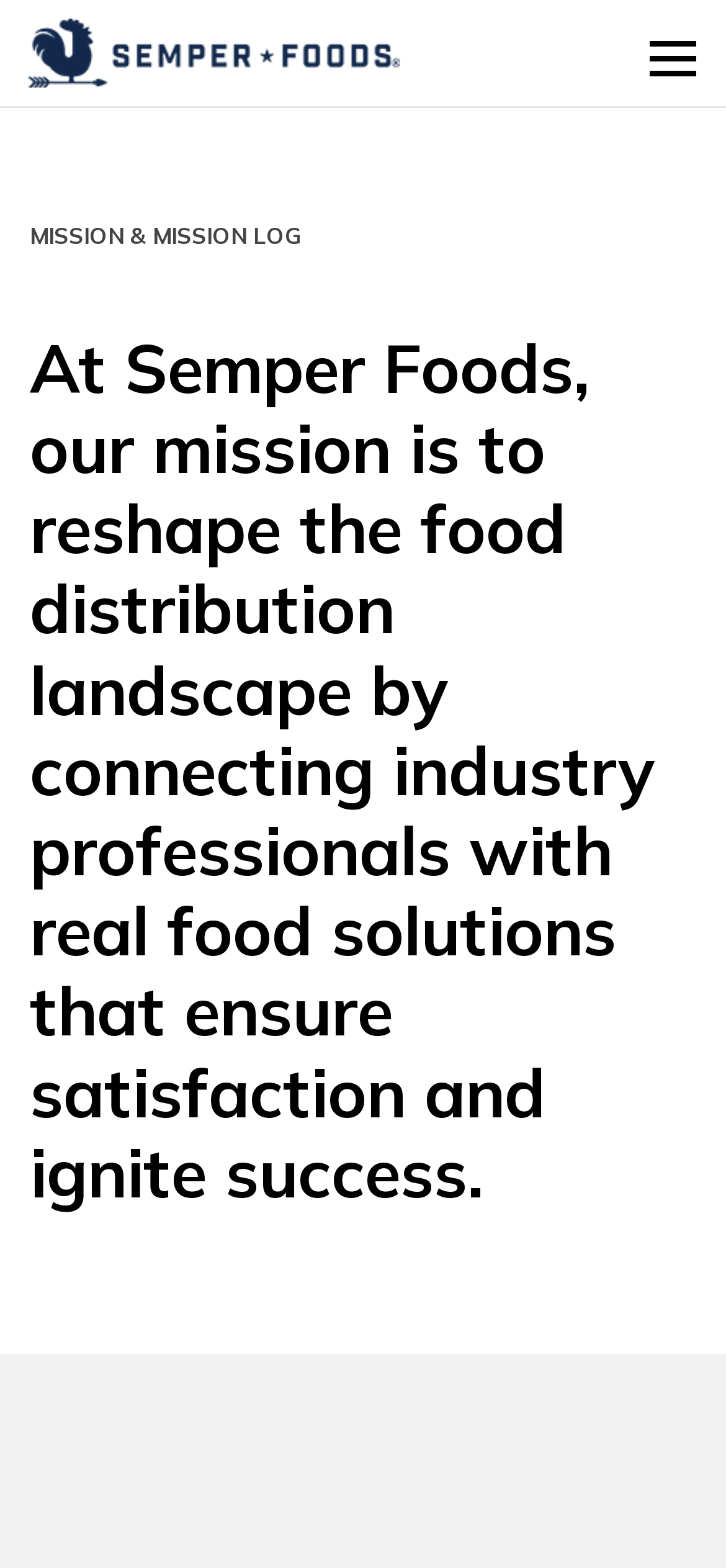Provide the bounding box coordinates of the UI element this sentence describes: "aria-label="Toggle navigation"".

[0.892, 0.025, 1.0, 0.043]